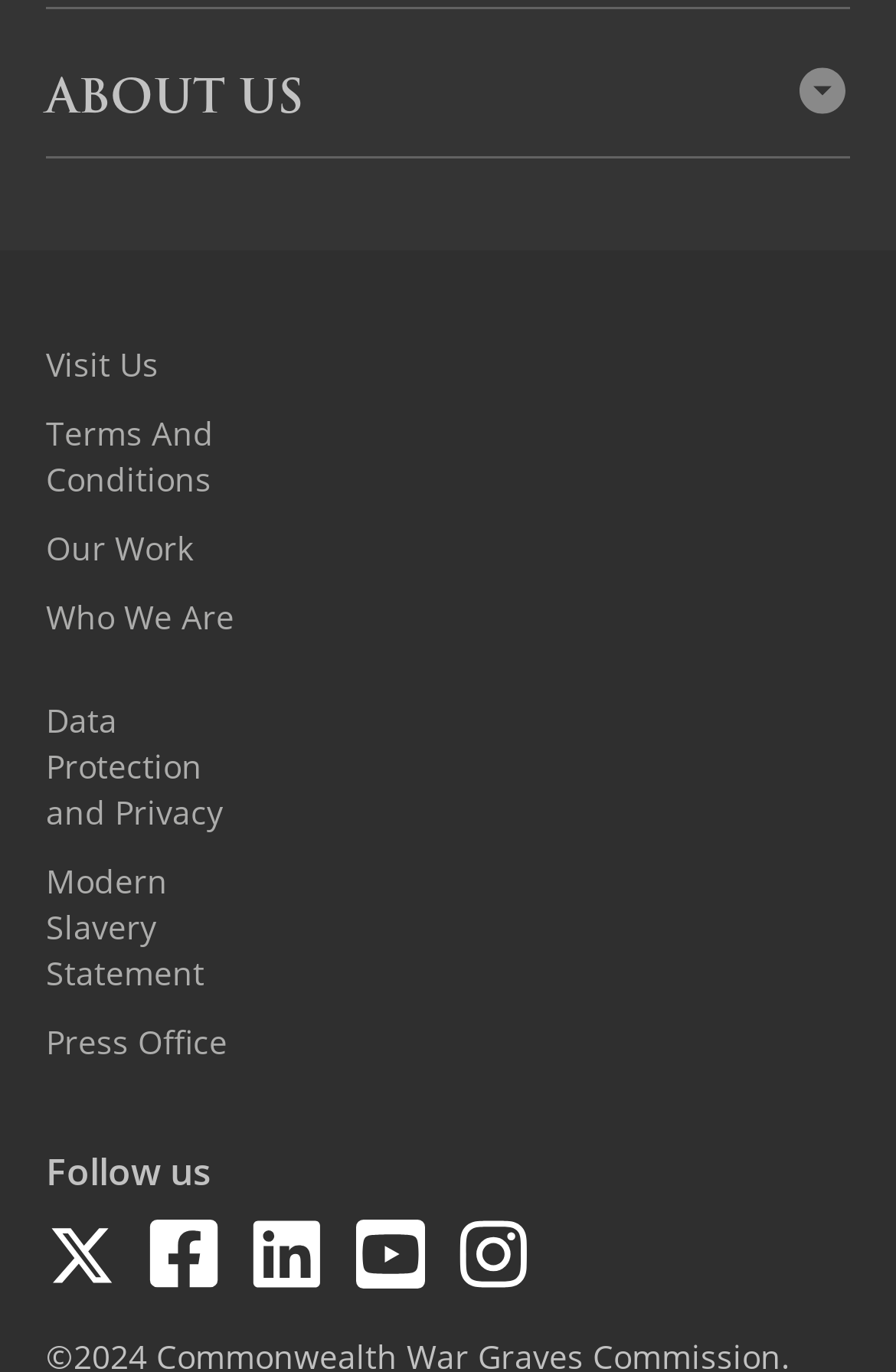Please find the bounding box for the following UI element description. Provide the coordinates in (top-left x, top-left y, bottom-right x, bottom-right y) format, with values between 0 and 1: Instagram Link

[0.513, 0.888, 0.59, 0.95]